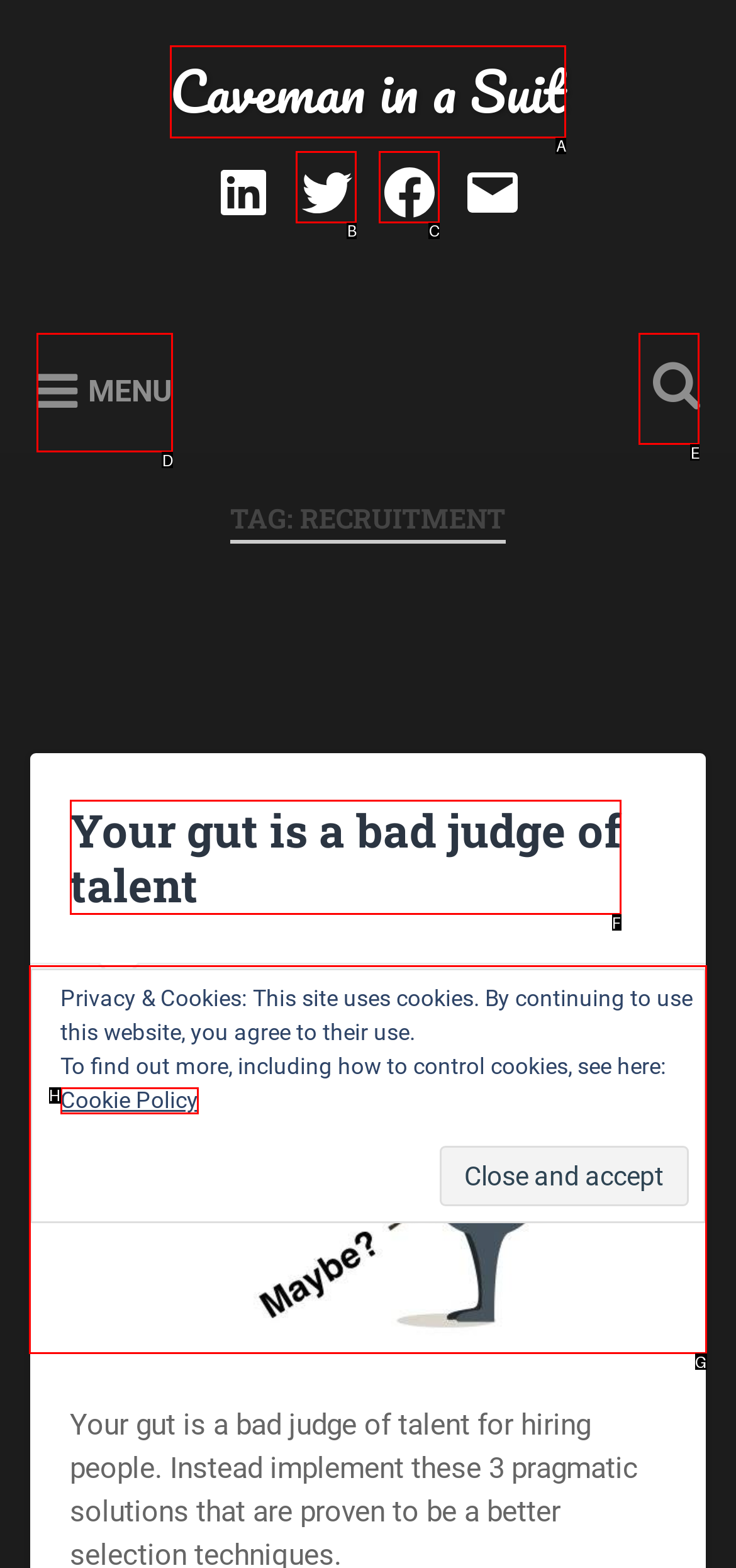Indicate the HTML element to be clicked to accomplish this task: go to Caveman in a Suit homepage Respond using the letter of the correct option.

A